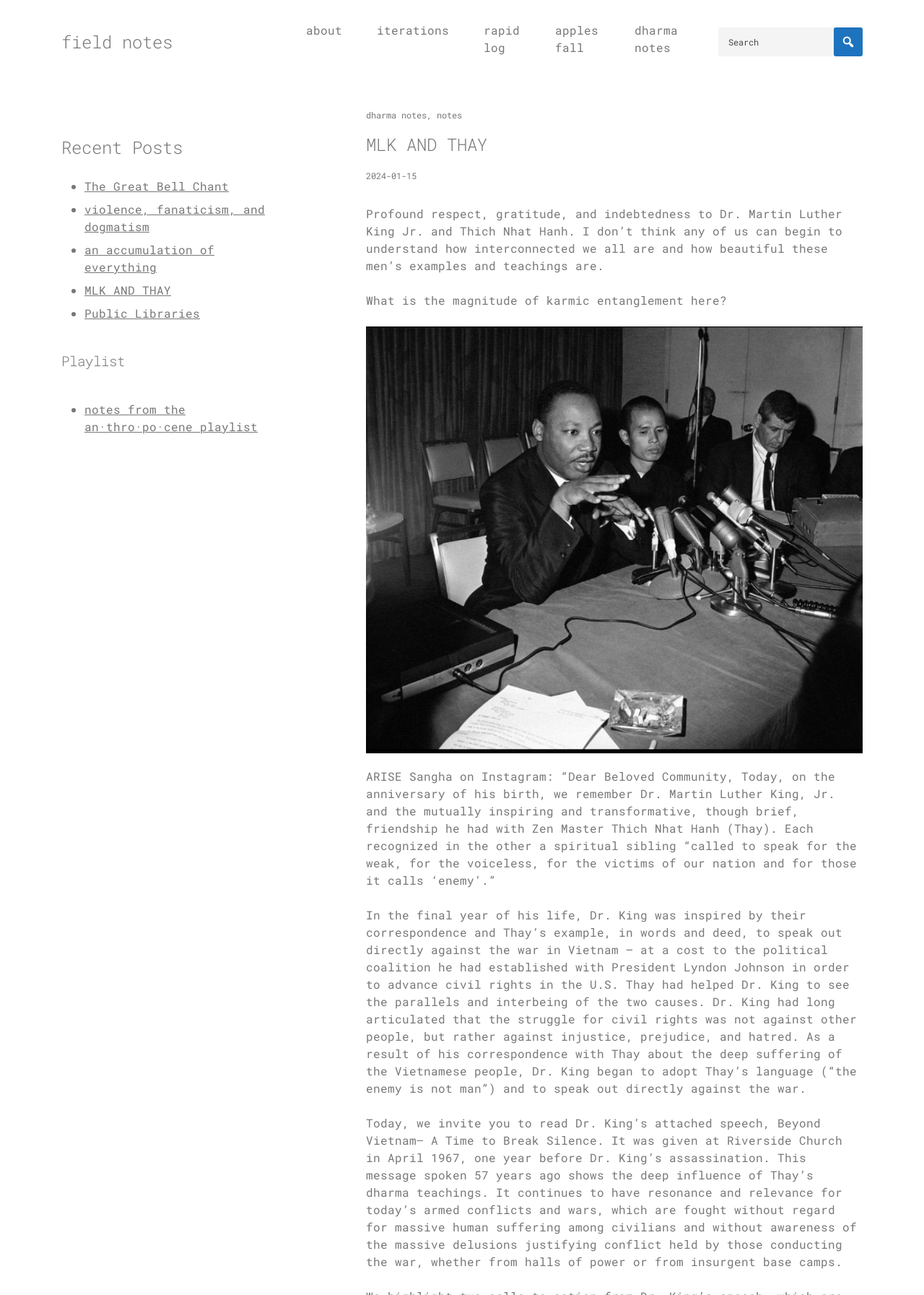What is the search button located next to?
Give a single word or phrase as your answer by examining the image.

Search for: